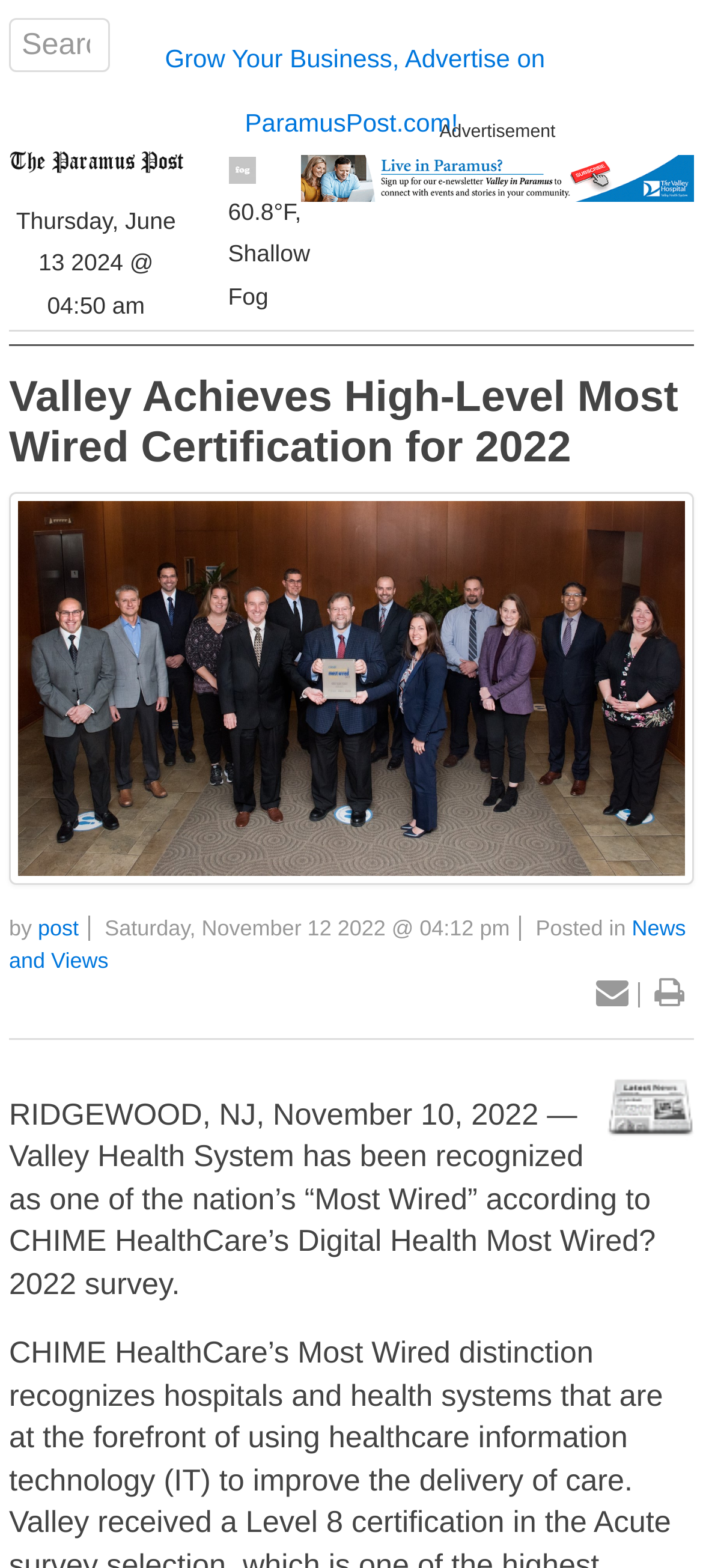Identify the bounding box coordinates of the section to be clicked to complete the task described by the following instruction: "Visit Paramus Post website". The coordinates should be four float numbers between 0 and 1, formatted as [left, top, right, bottom].

[0.013, 0.091, 0.26, 0.113]